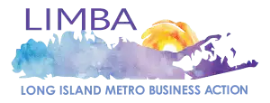What is the spirit embodied by the logo? Look at the image and give a one-word or short phrase answer.

Community and business collaboration